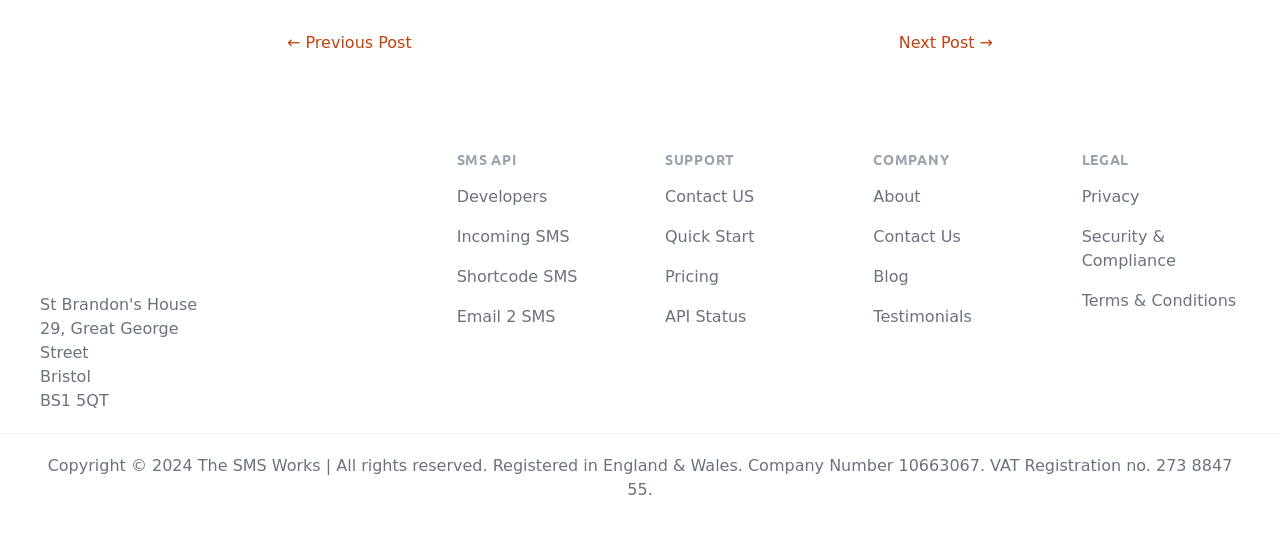Using details from the image, please answer the following question comprehensively:
What is the purpose of the 'Email 2 SMS' link?

The purpose of the 'Email 2 SMS' link can be inferred from its name and location in the SMS API category in the footer section, which suggests that it allows users to send emails as SMS messages.